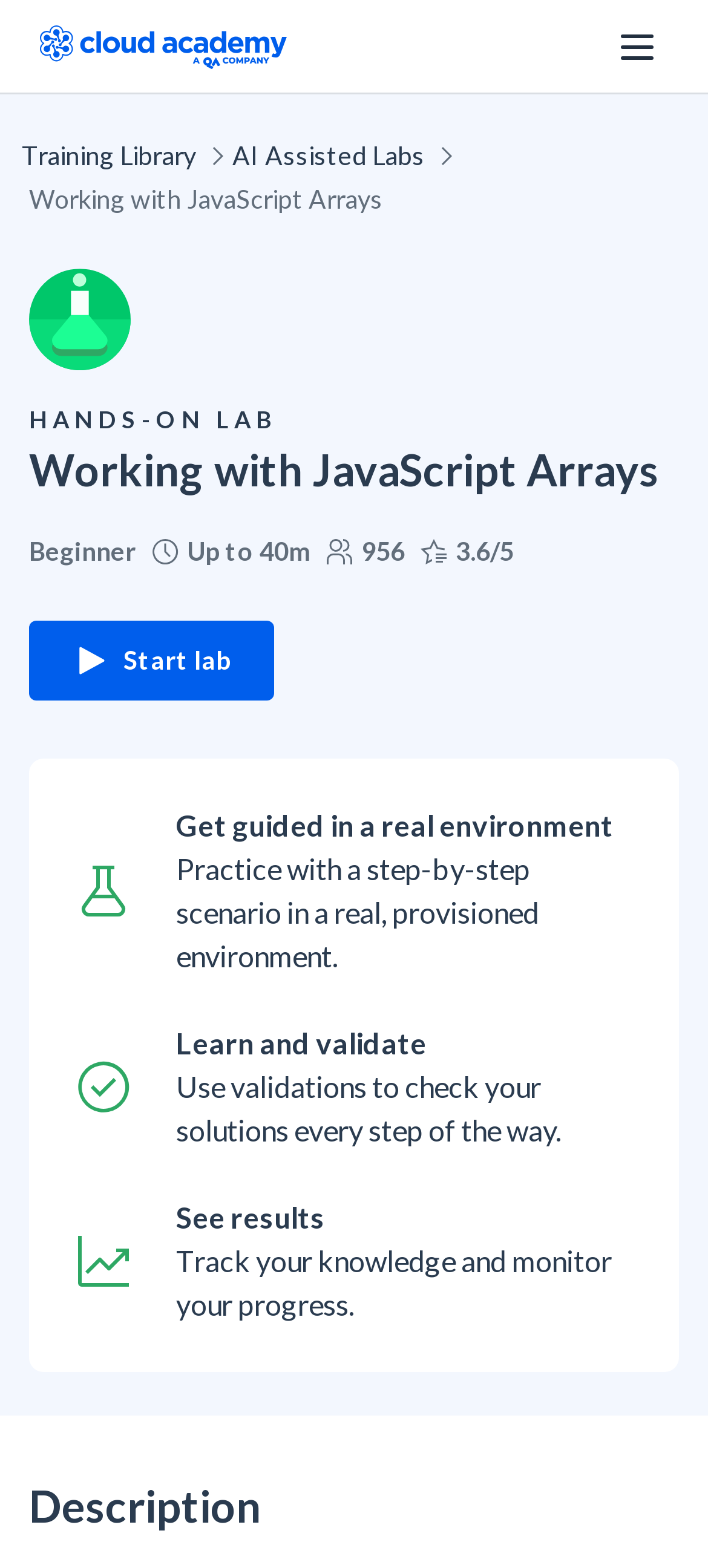Using the image as a reference, answer the following question in as much detail as possible:
What is the rating of the lab?

I found the answer by looking at the static text element with the text '3.6/5' which is located near the top of the page, indicating the rating of the lab.